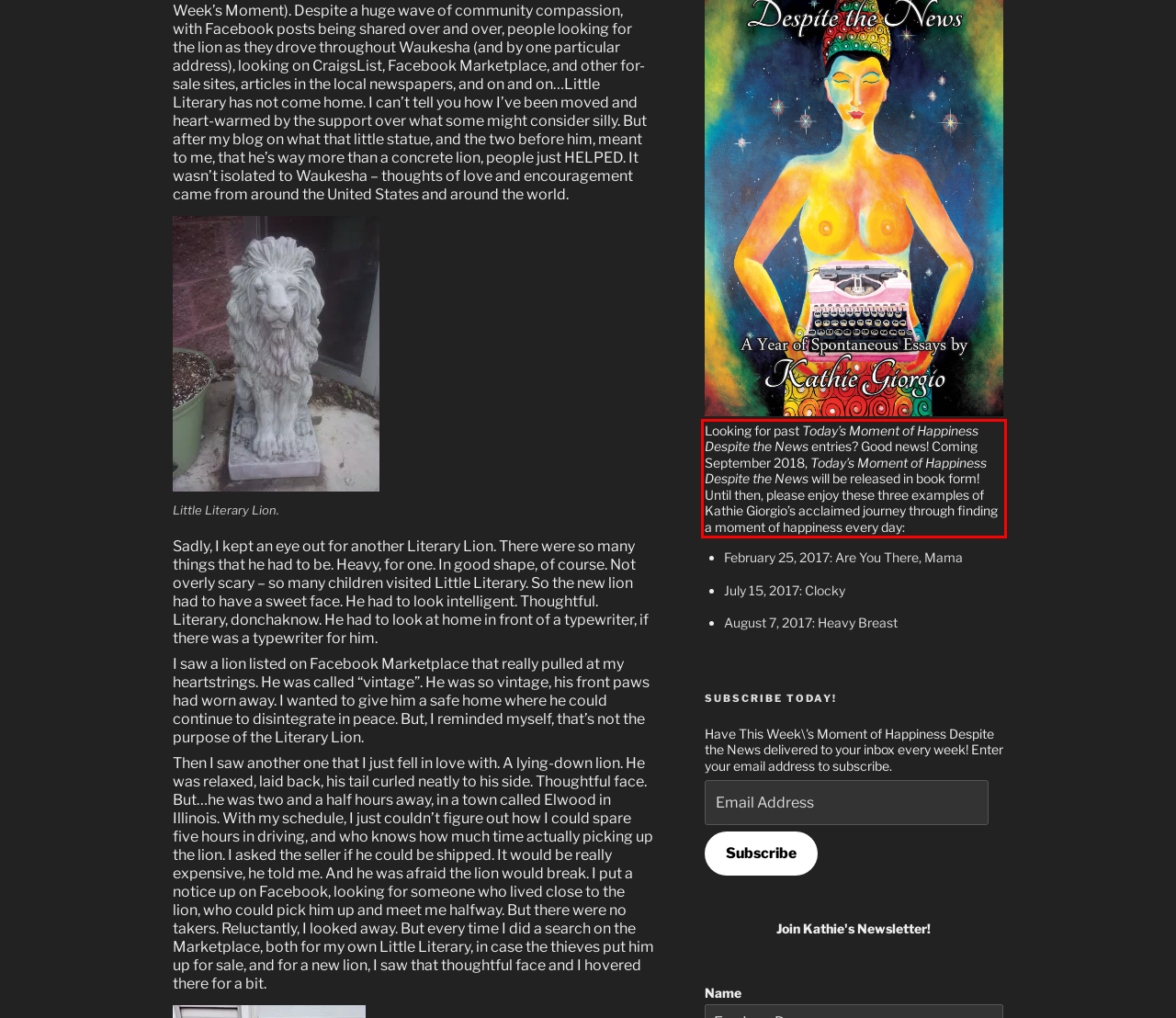Extract and provide the text found inside the red rectangle in the screenshot of the webpage.

Looking for past Today’s Moment of Happiness Despite the News entries? Good news! Coming September 2018, Today’s Moment of Happiness Despite the News will be released in book form! Until then, please enjoy these three examples of Kathie Giorgio’s acclaimed journey through finding a moment of happiness every day: